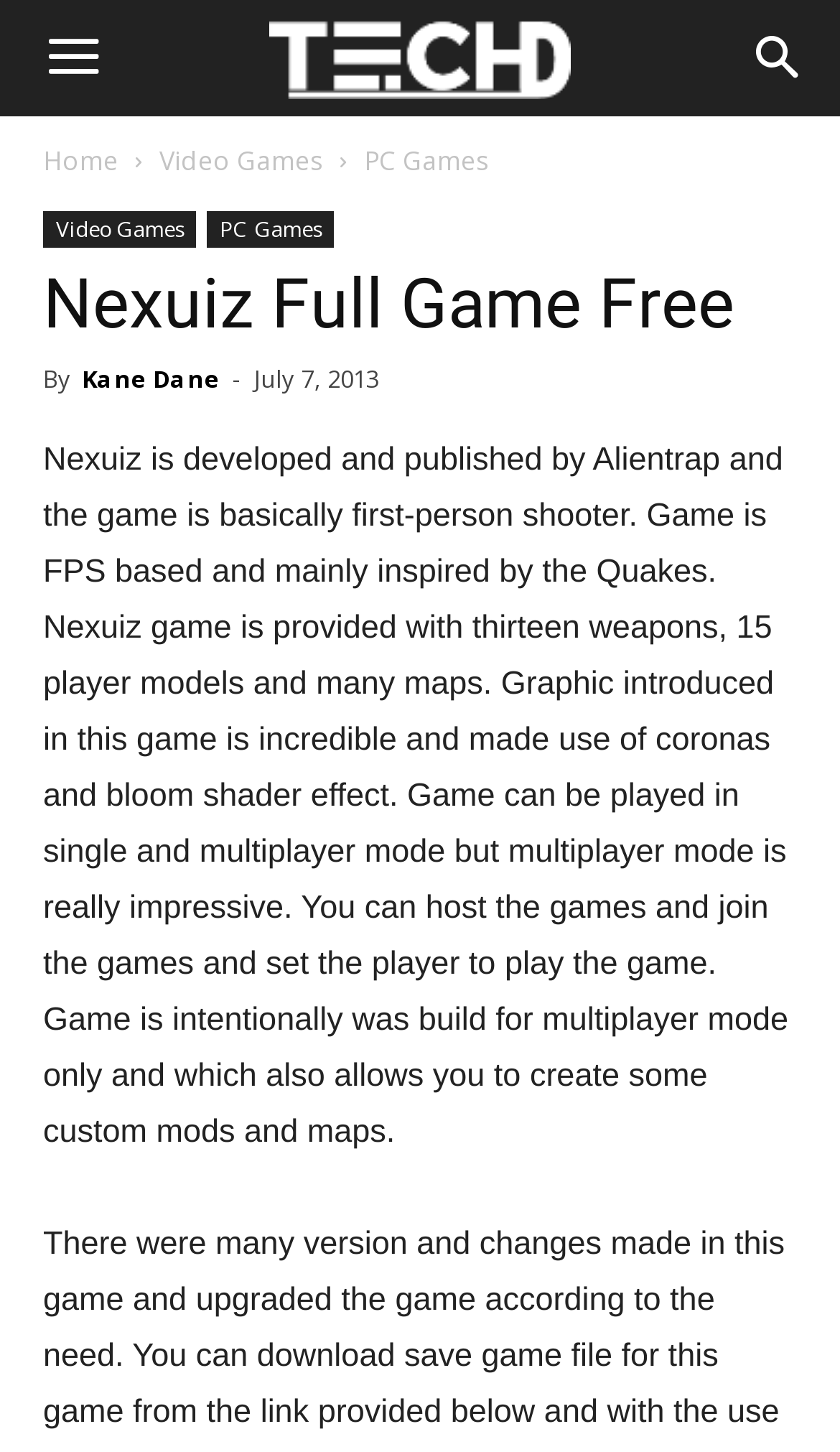Please determine the bounding box coordinates for the UI element described here. Use the format (top-left x, top-left y, bottom-right x, bottom-right y) with values bounded between 0 and 1: Kane Dane

[0.097, 0.249, 0.262, 0.272]